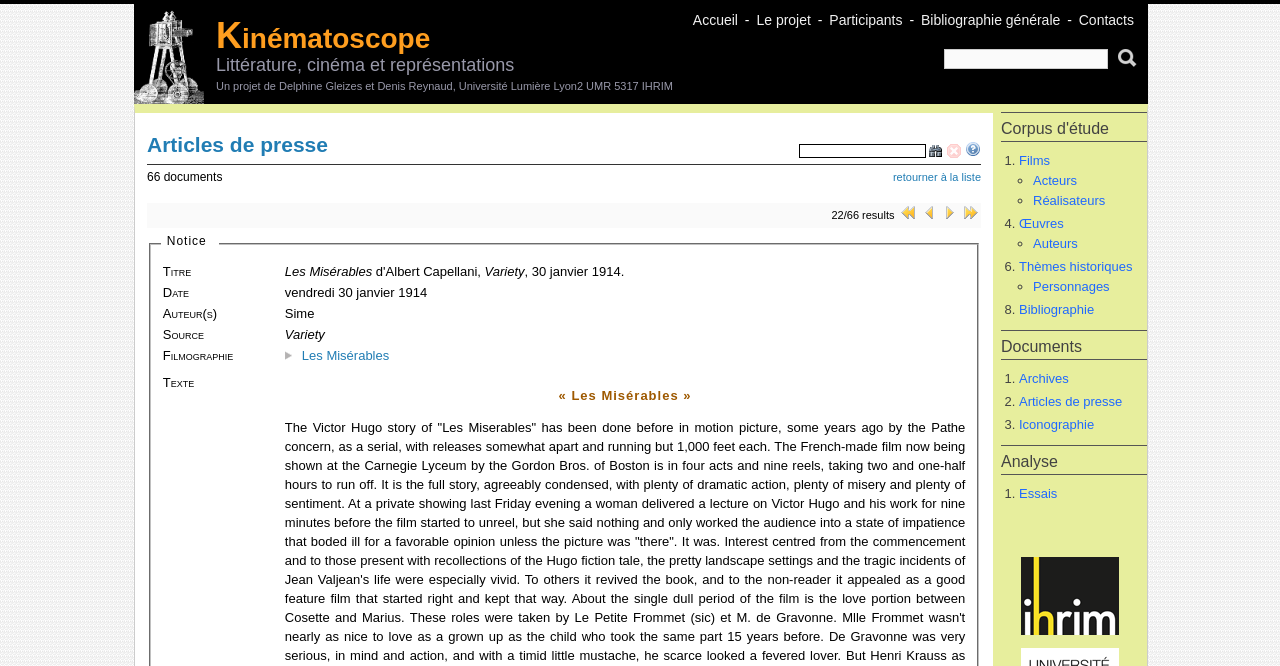Predict the bounding box of the UI element that fits this description: "title="UMR IHRIM"".

[0.798, 0.935, 0.874, 0.958]